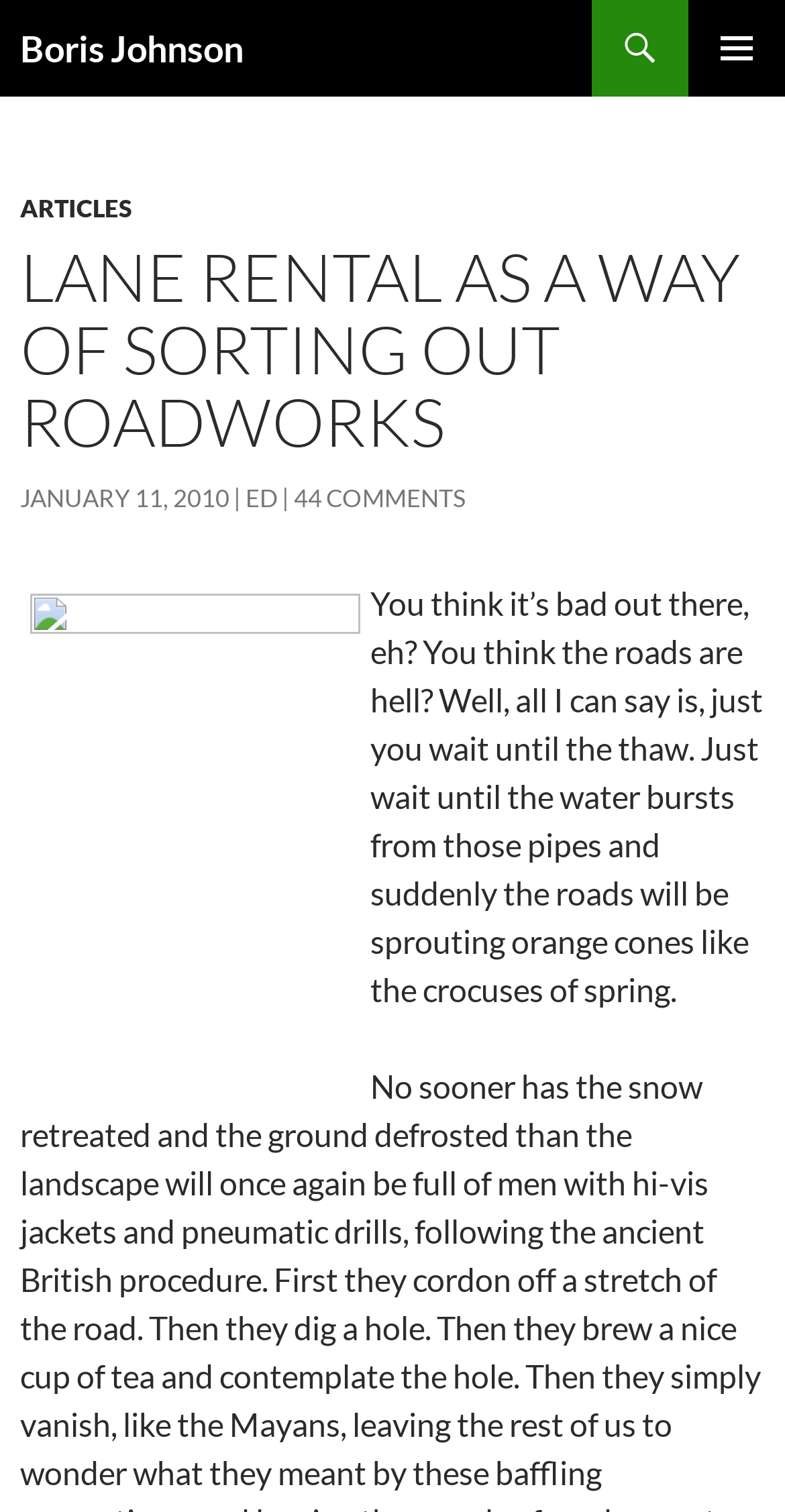What is the date of the article?
Using the image, give a concise answer in the form of a single word or short phrase.

JANUARY 11, 2010